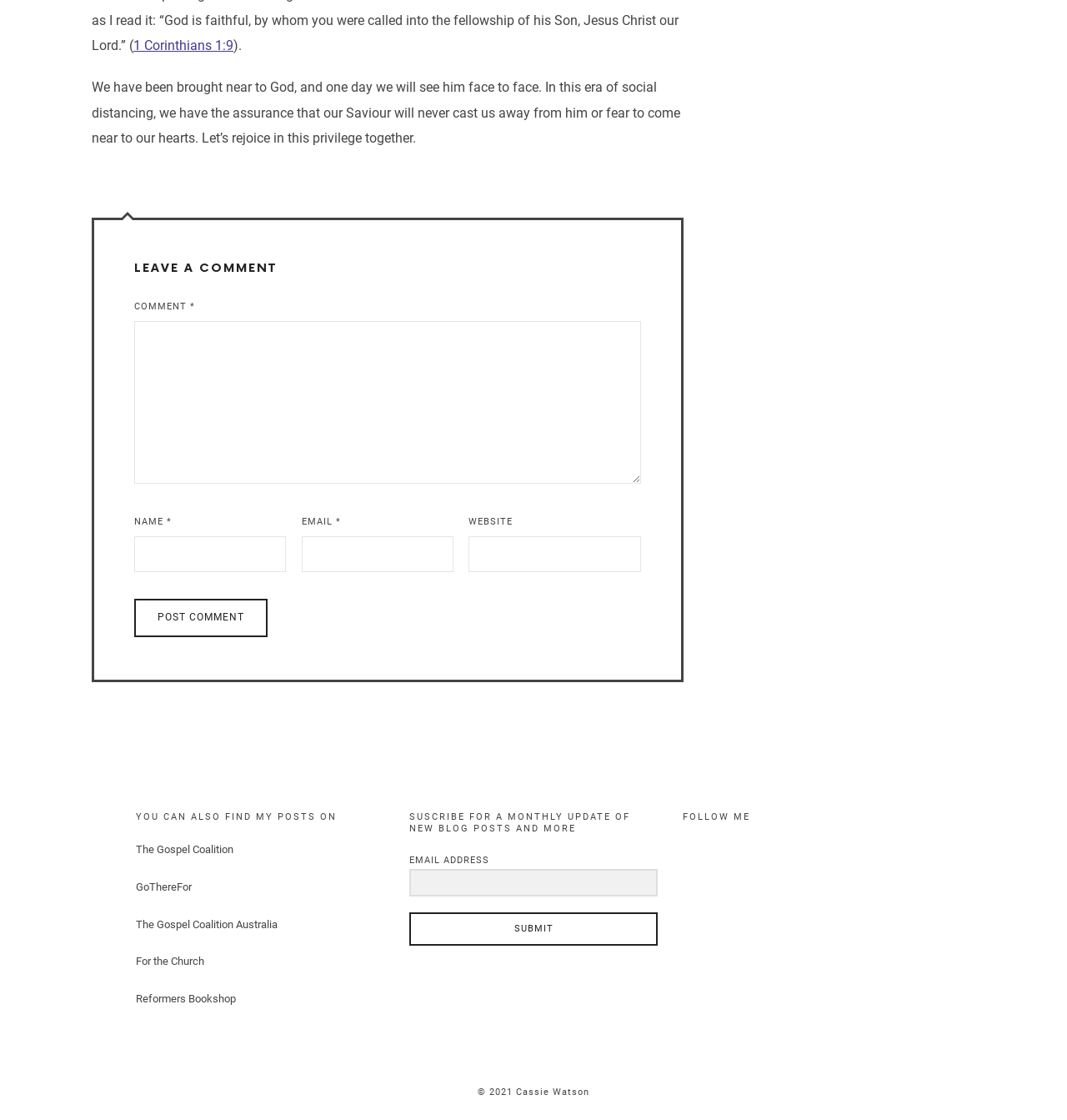Give the bounding box coordinates for the element described by: "alt="Twitter" title="Twitter"".

[0.644, 0.754, 0.675, 0.783]